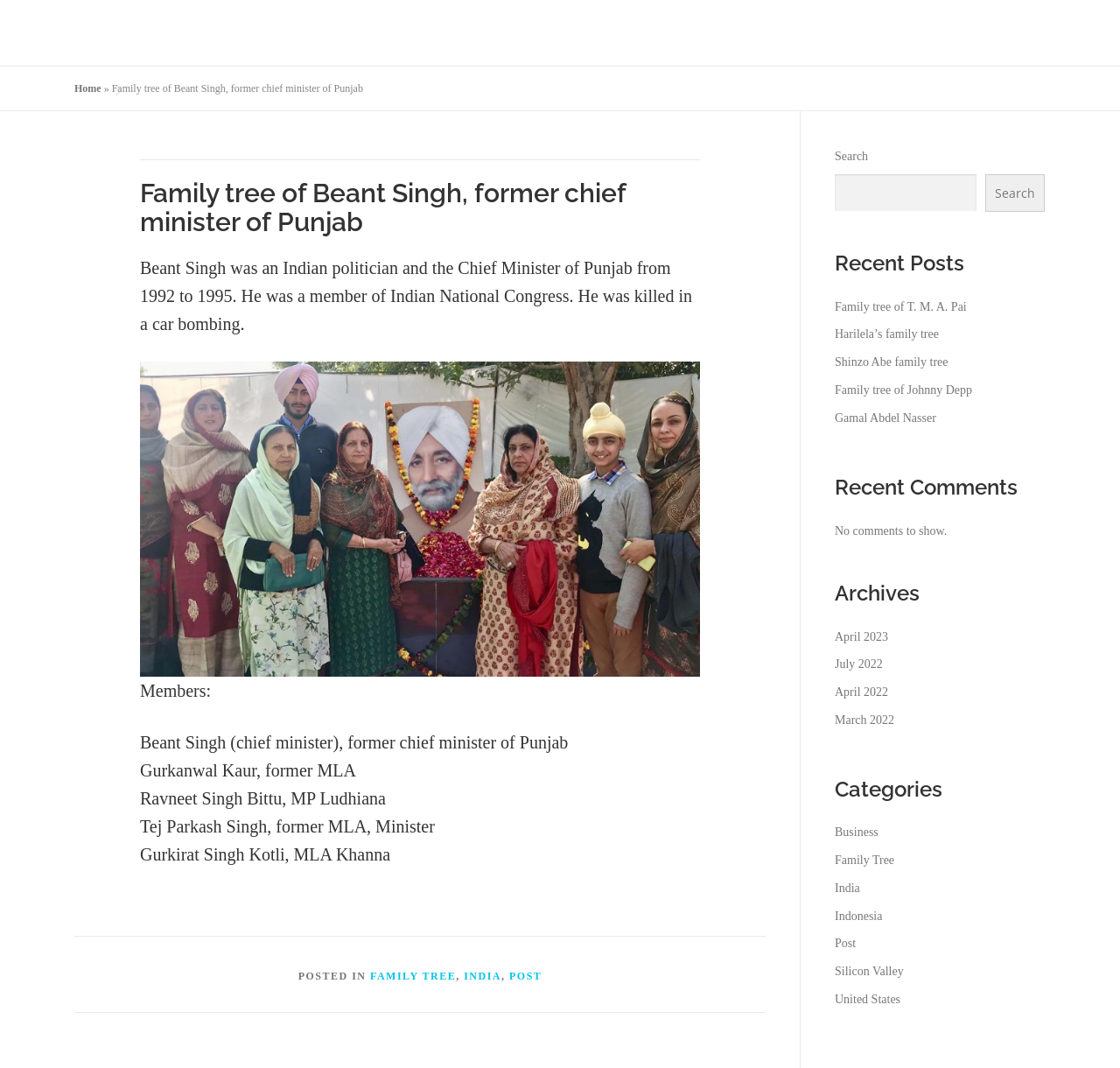Determine the bounding box coordinates for the area that needs to be clicked to fulfill this task: "Read recent posts". The coordinates must be given as four float numbers between 0 and 1, i.e., [left, top, right, bottom].

[0.745, 0.231, 0.933, 0.263]